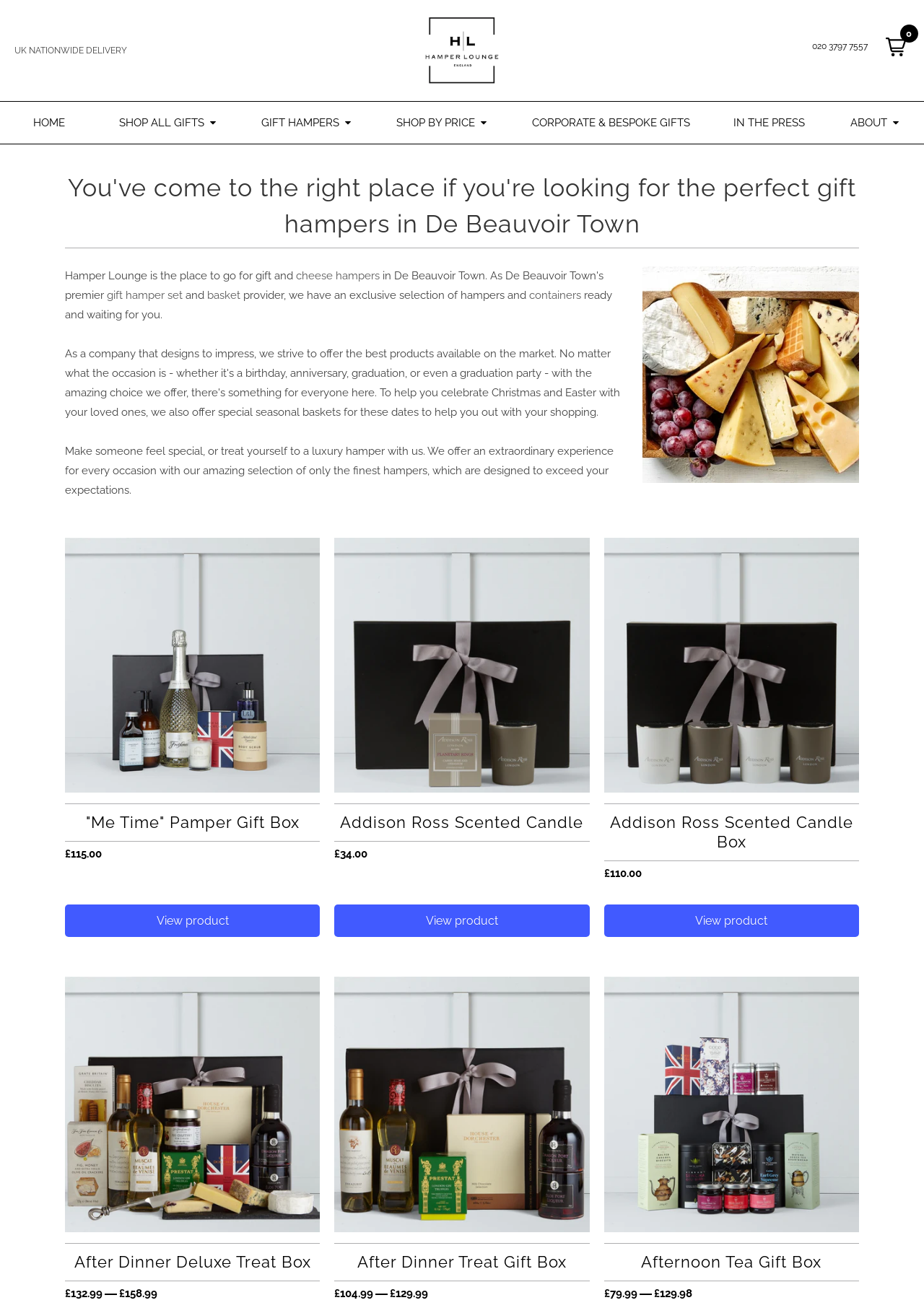Please find and report the bounding box coordinates of the element to click in order to perform the following action: "Click the 'HOME' link". The coordinates should be expressed as four float numbers between 0 and 1, in the format [left, top, right, bottom].

[0.0, 0.082, 0.105, 0.105]